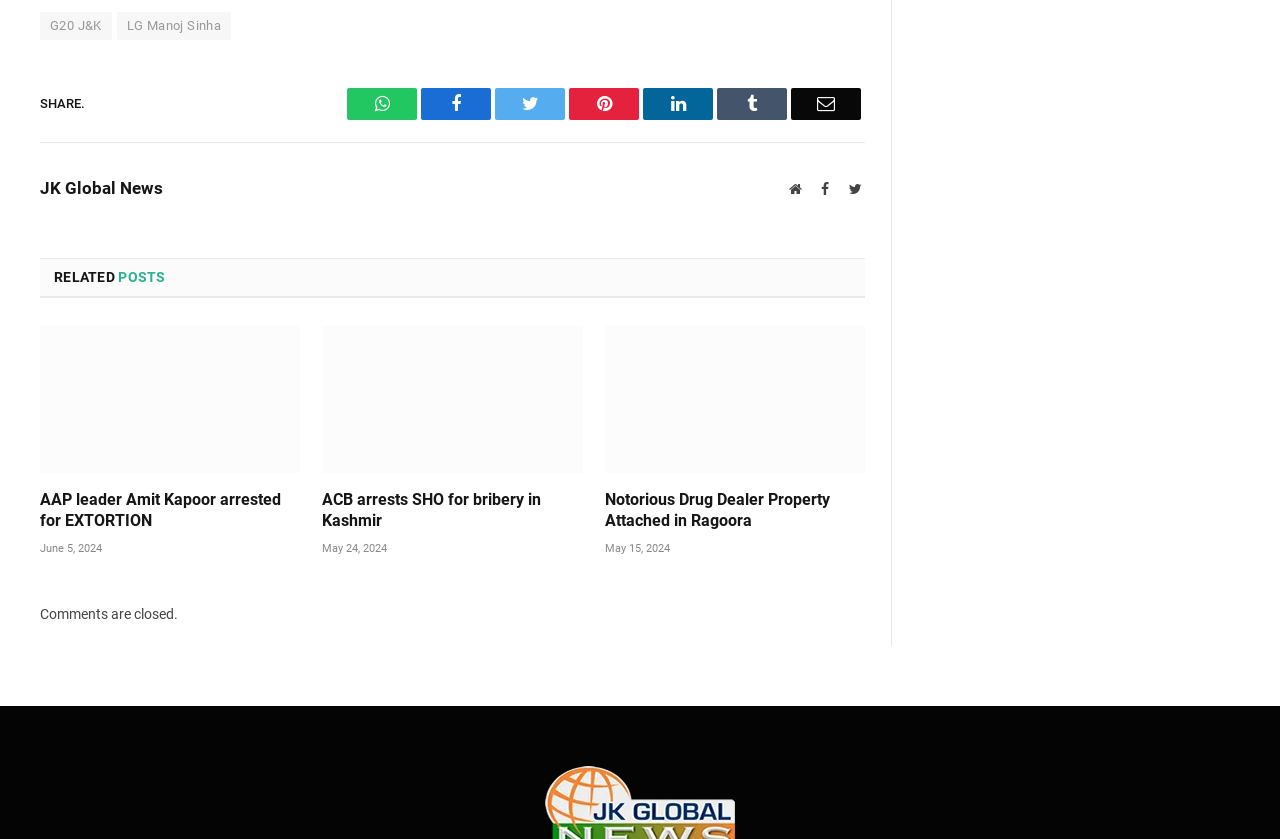Provide the bounding box coordinates for the area that should be clicked to complete the instruction: "Visit JK Global News website".

[0.031, 0.212, 0.127, 0.236]